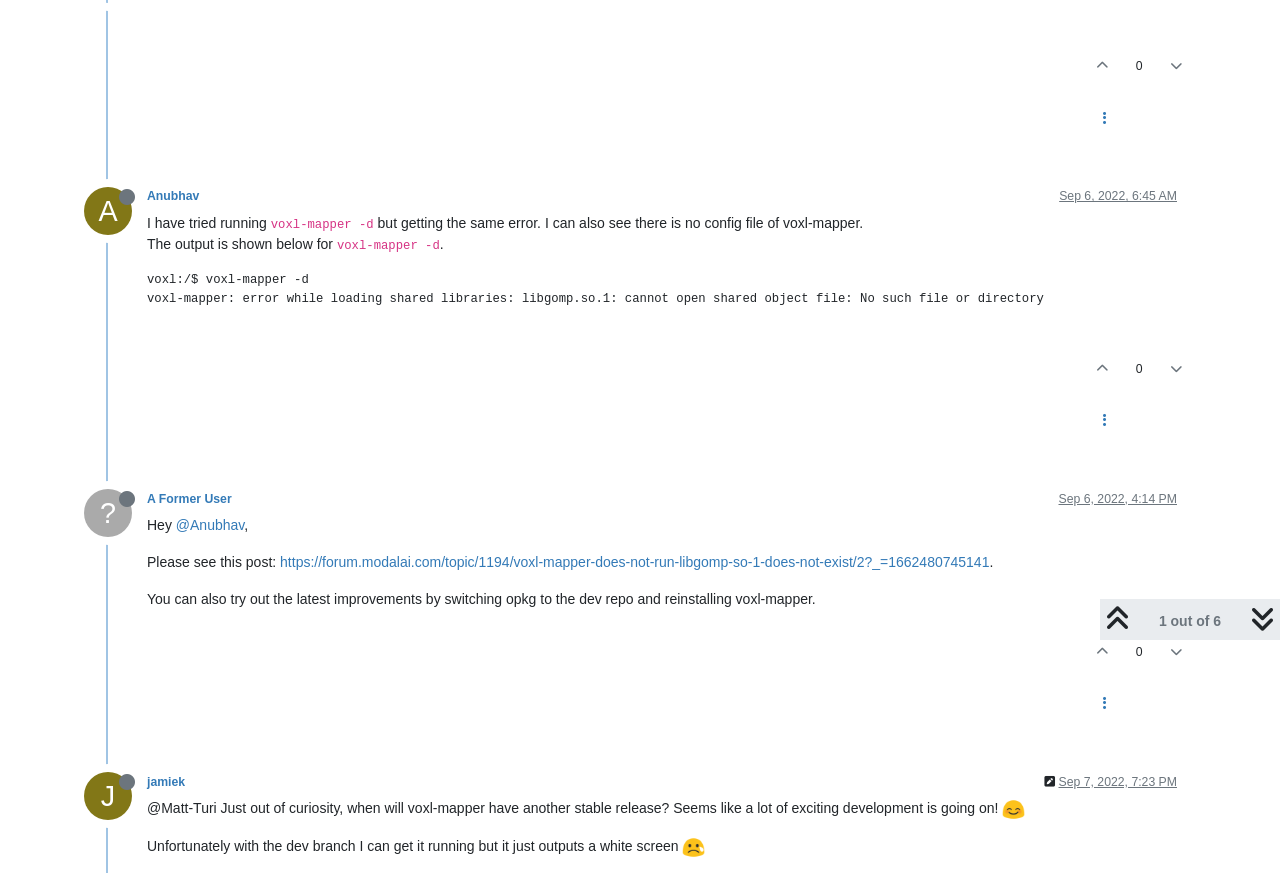Identify the bounding box for the described UI element. Provide the coordinates in (top-left x, top-left y, bottom-right x, bottom-right y) format with values ranging from 0 to 1: A Former User

[0.115, 0.563, 0.181, 0.579]